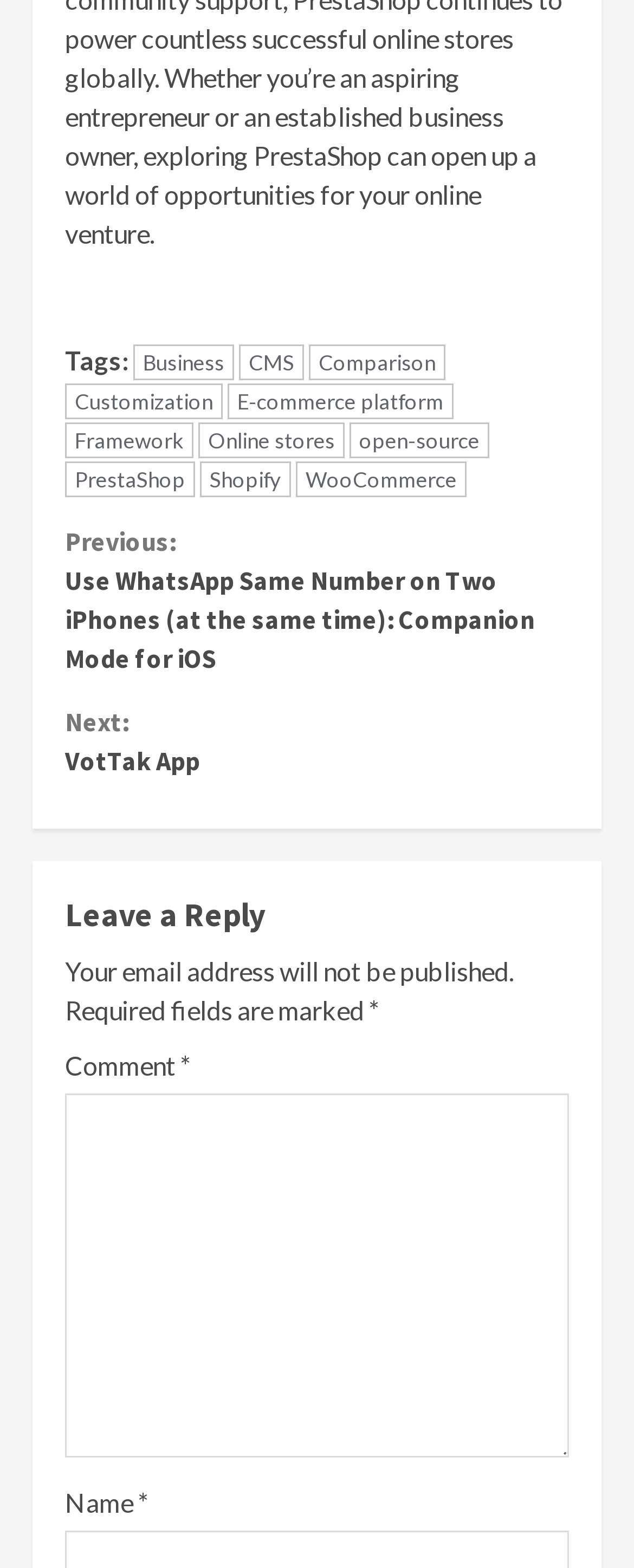Please provide a detailed answer to the question below by examining the image:
What is required to leave a reply?

To leave a reply, users are required to fill in the 'Name' and 'Comment' fields, which are marked as required fields. The '*' symbol indicates that these fields are mandatory.